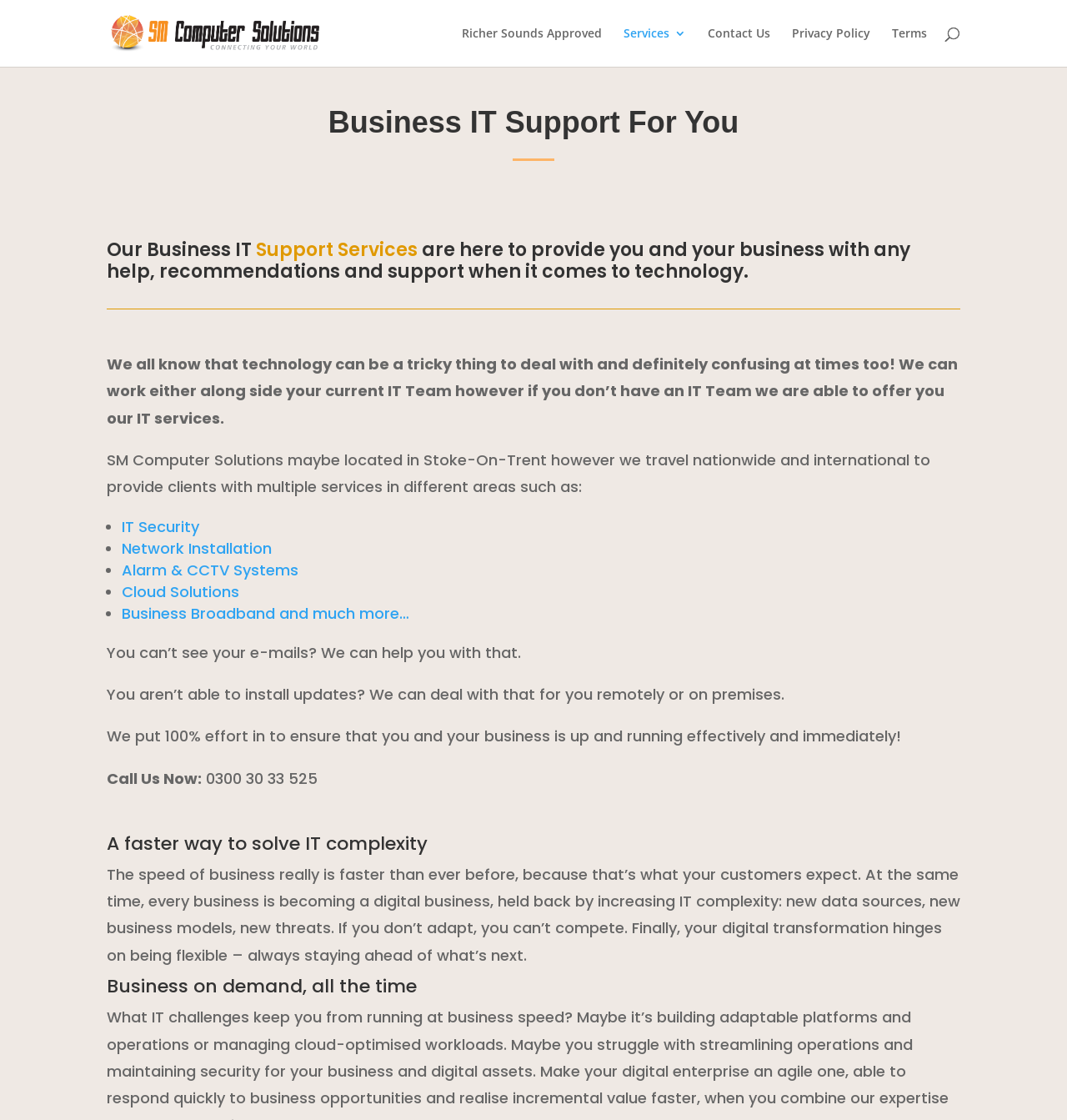What is the focus of their business IT support services?
Carefully analyze the image and provide a detailed answer to the question.

The focus of their business IT support services is to provide help and support to businesses, as mentioned in the top section of the webpage, where it says 'Our Business IT Support Services are here to provide you and your business with any help, recommendations and support when it comes to technology'.